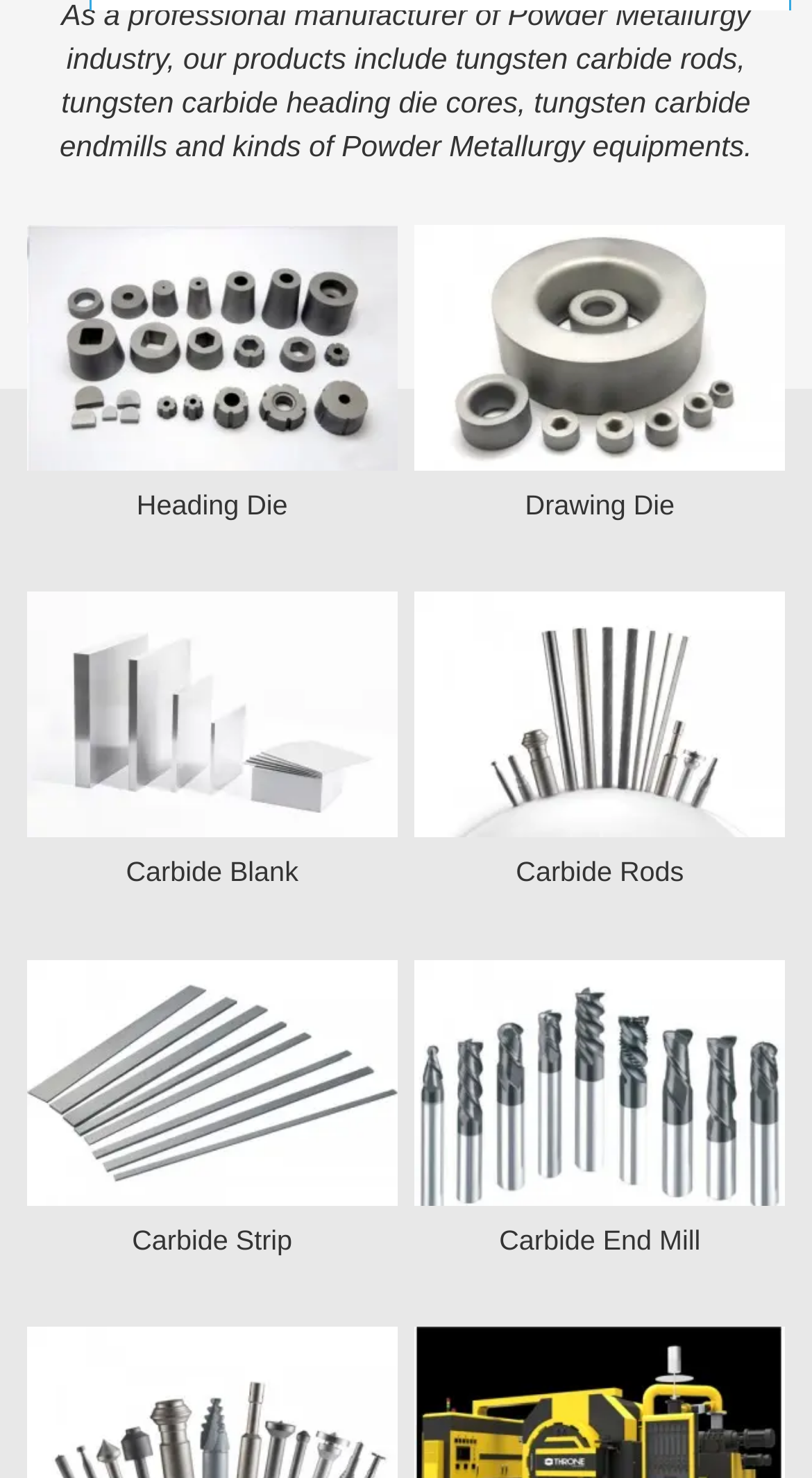Please identify the bounding box coordinates of the region to click in order to complete the given instruction: "Read about Carbide End Mill". The coordinates should be four float numbers between 0 and 1, i.e., [left, top, right, bottom].

[0.511, 0.649, 0.966, 0.816]